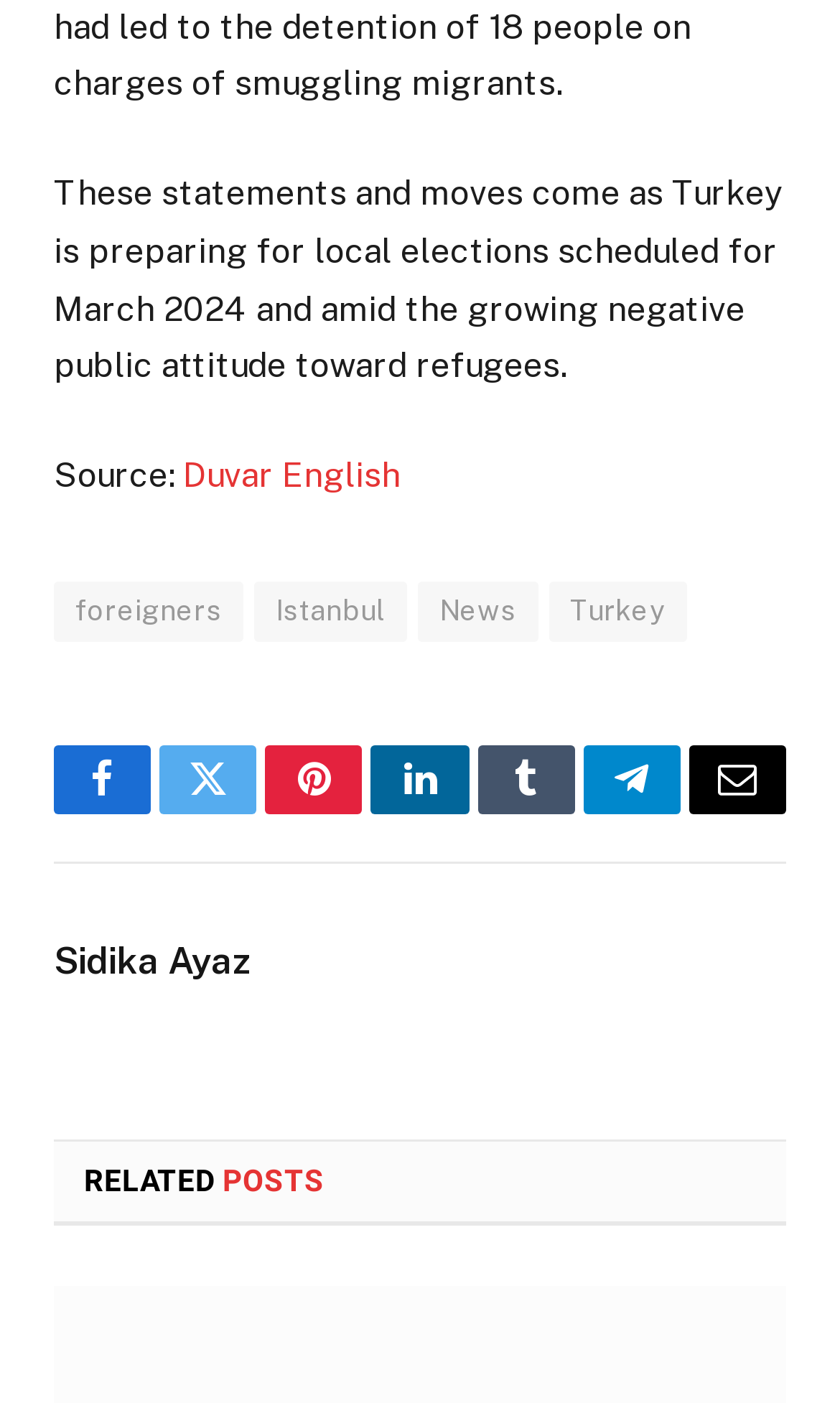Please predict the bounding box coordinates (top-left x, top-left y, bottom-right x, bottom-right y) for the UI element in the screenshot that fits the description: Sidika Ayaz

[0.064, 0.669, 0.3, 0.701]